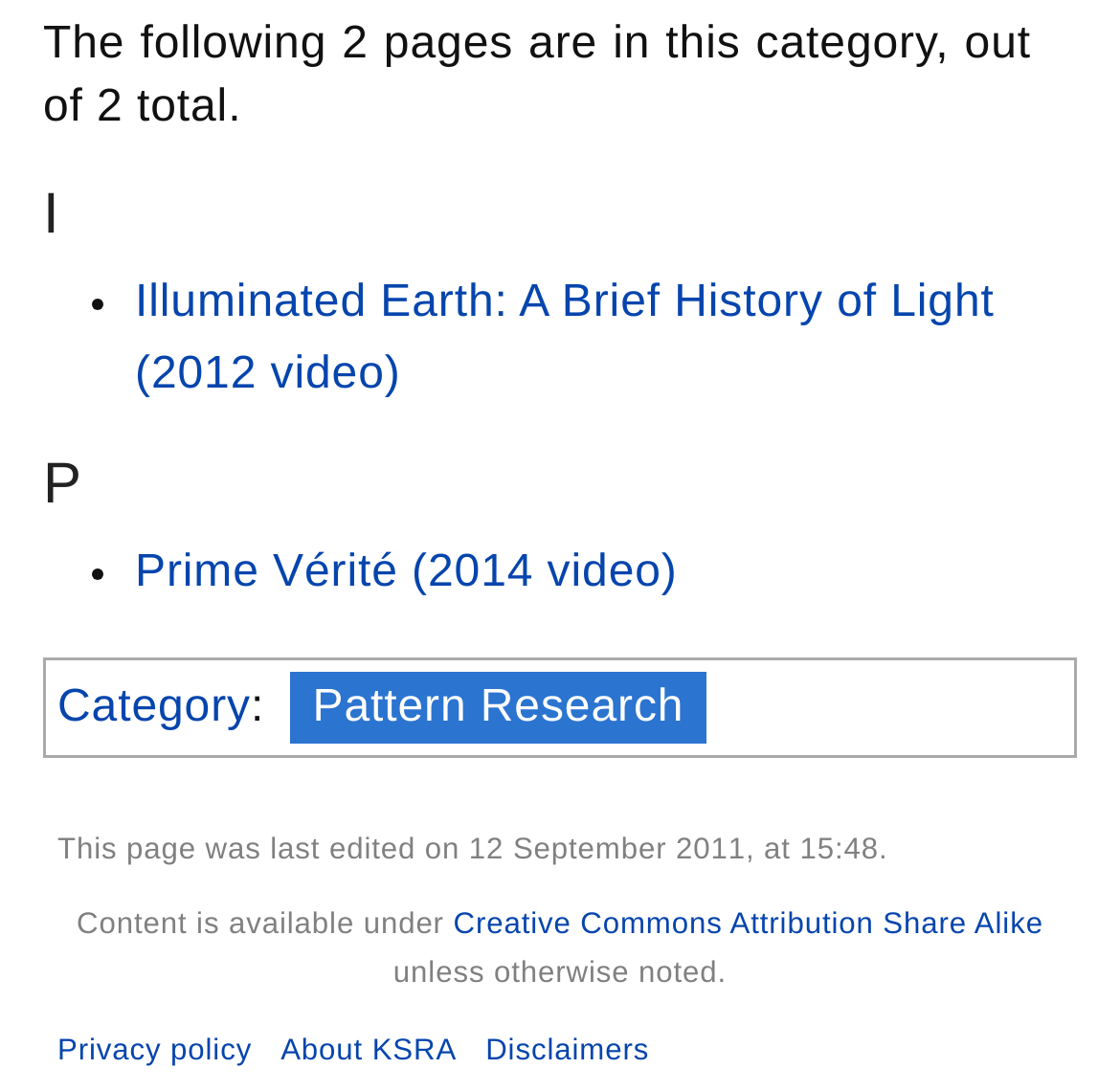Extract the bounding box coordinates of the UI element described: "Disclaimers". Provide the coordinates in the format [left, top, right, bottom] with values ranging from 0 to 1.

[0.433, 0.949, 0.58, 0.978]